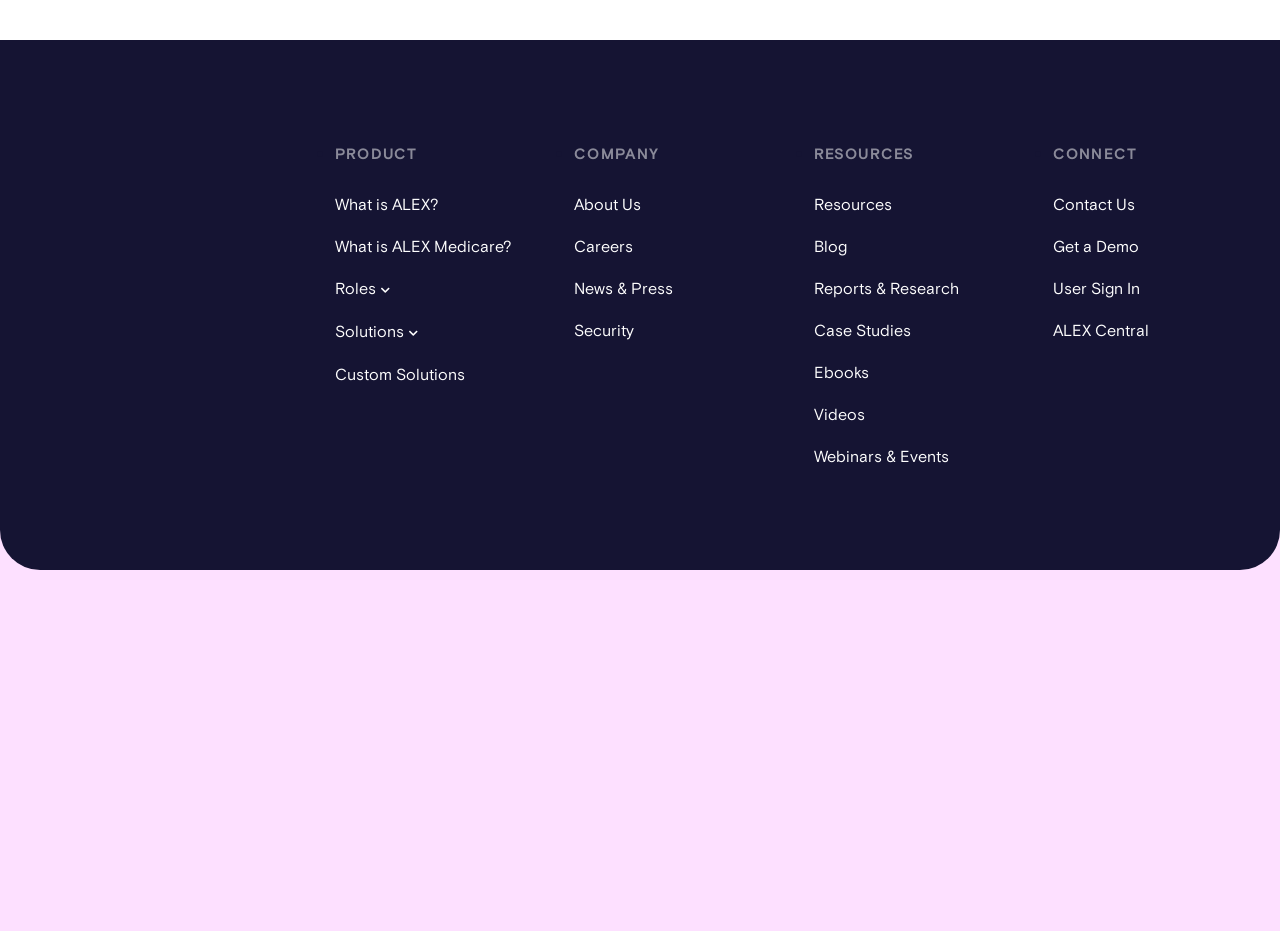Please identify the bounding box coordinates of the element's region that needs to be clicked to fulfill the following instruction: "Go to University page". The bounding box coordinates should consist of four float numbers between 0 and 1, i.e., [left, top, right, bottom].

None